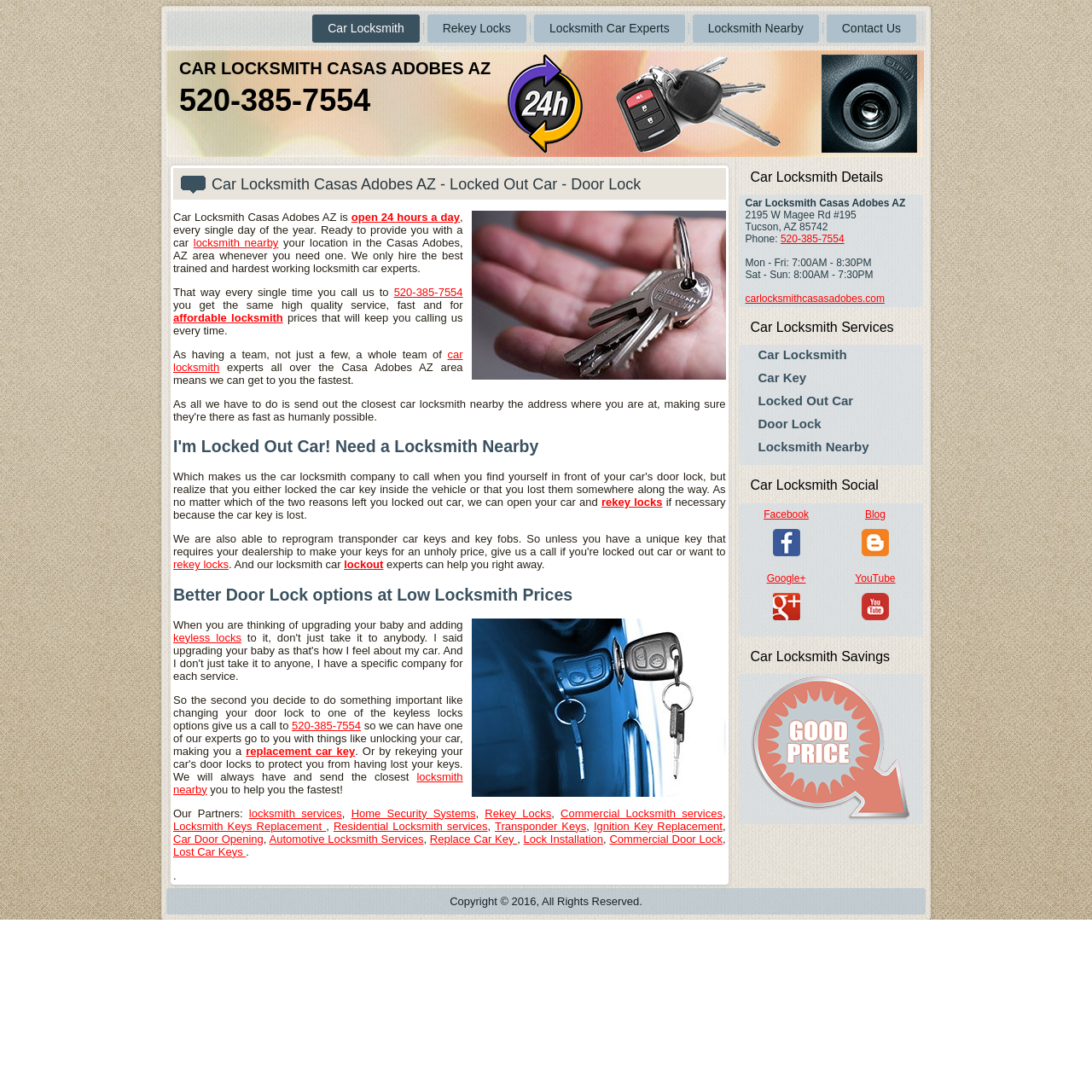Using the description "Replace Car Key", locate and provide the bounding box of the UI element.

[0.394, 0.762, 0.474, 0.774]